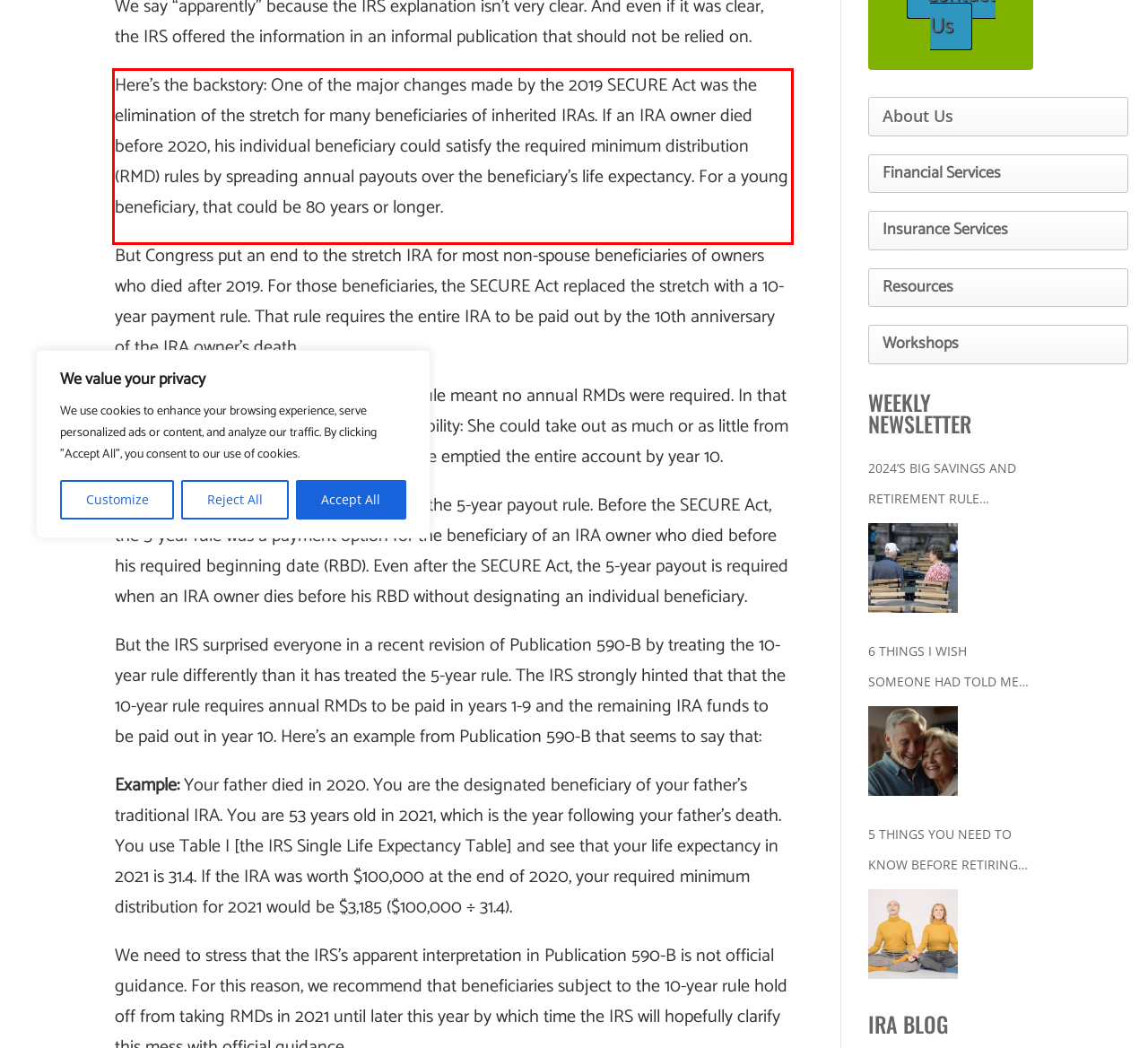Within the screenshot of a webpage, identify the red bounding box and perform OCR to capture the text content it contains.

Here’s the backstory: One of the major changes made by the 2019 SECURE Act was the elimination of the stretch for many beneficiaries of inherited IRAs. If an IRA owner died before 2020, his individual beneficiary could satisfy the required minimum distribution (RMD) rules by spreading annual payouts over the beneficiary’s life expectancy. For a young beneficiary, that could be 80 years or longer.